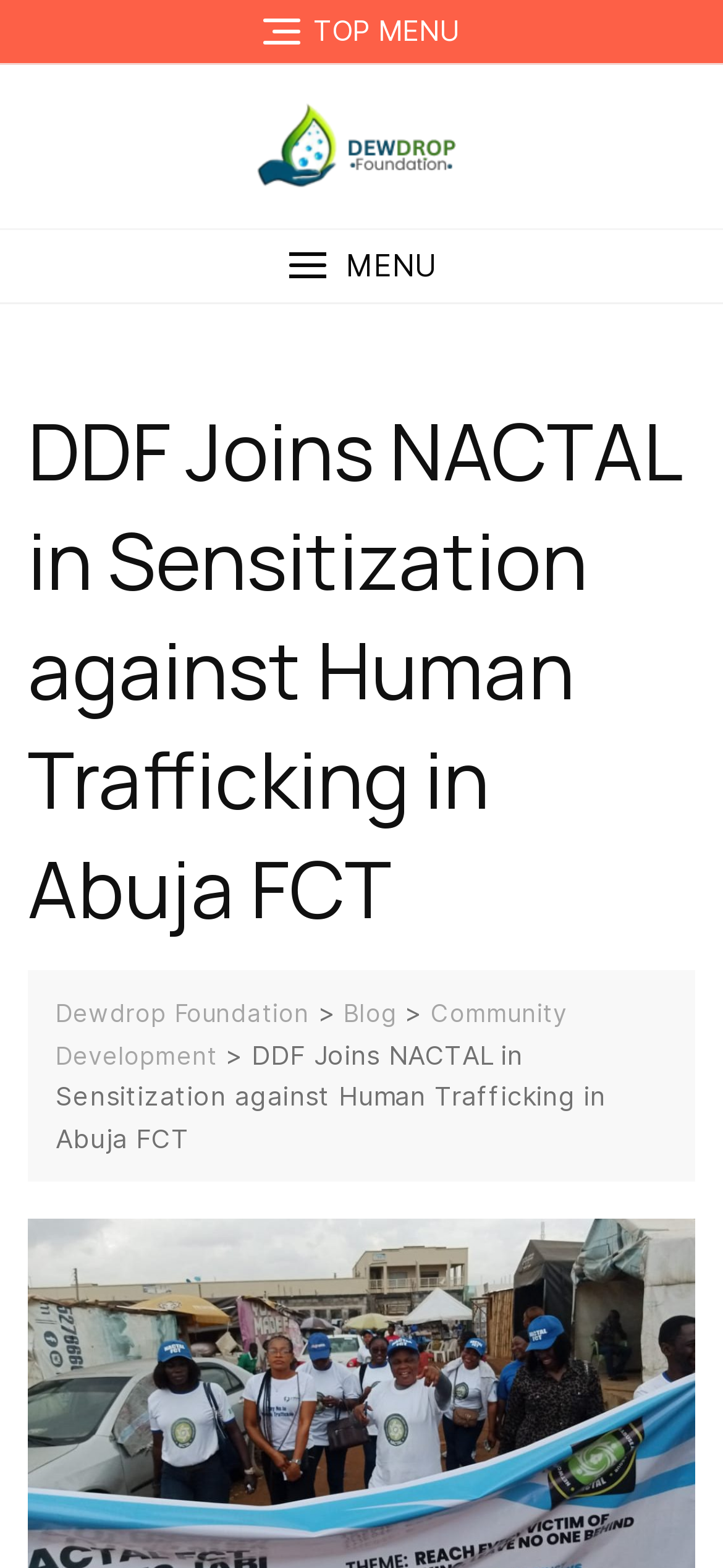What is the topic of the webpage?
Provide a detailed answer to the question using information from the image.

The webpage title mentions 'Sensitization against Human Trafficking in Abuja FCT', which suggests that the topic of the webpage is related to human trafficking. Additionally, the mention of NACTAL, an umbrella organization of Nigerian non-governmental organizations engaged in advocacy, further supports this conclusion.